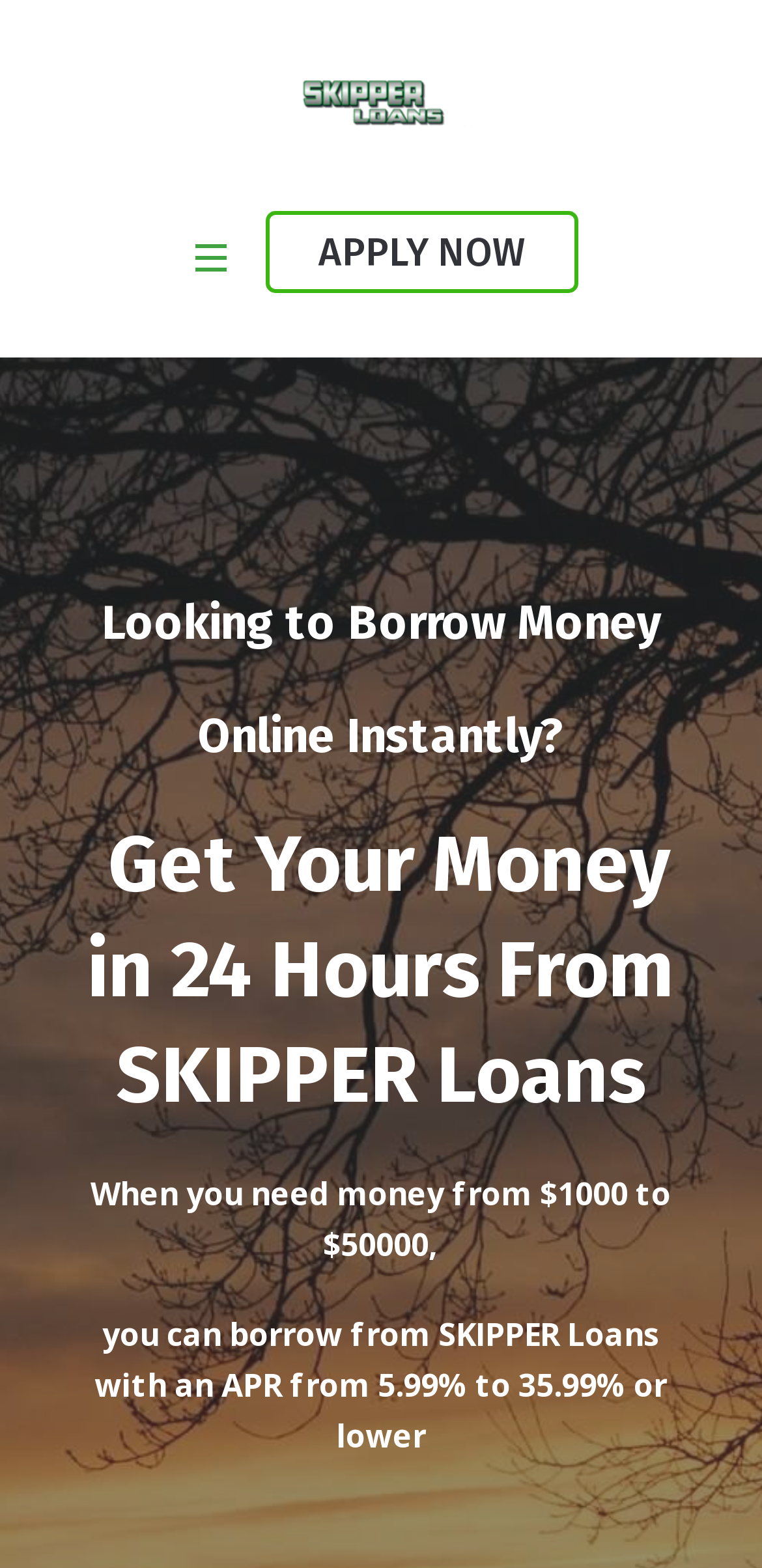Offer a thorough description of the webpage.

The webpage is about SKIPPER Loans, a service that allows users to borrow money online instantly. At the top left of the page, there is a link and an image with the text "SKIPPER LOANS". To the right of this, there is an "APPLY NOW" link. Below these elements, there are three headings that read "Looking to Borrow Money", "Online Instantly?", and "Get Your Money in 24 Hours From SKIPPER Loans". 

Further down the page, there are two paragraphs of text. The first paragraph starts with "When you need money from $1000 to $50000," and the second paragraph explains that users can borrow from SKIPPER Loans with an APR from 5.99% to 35.99% or lower.